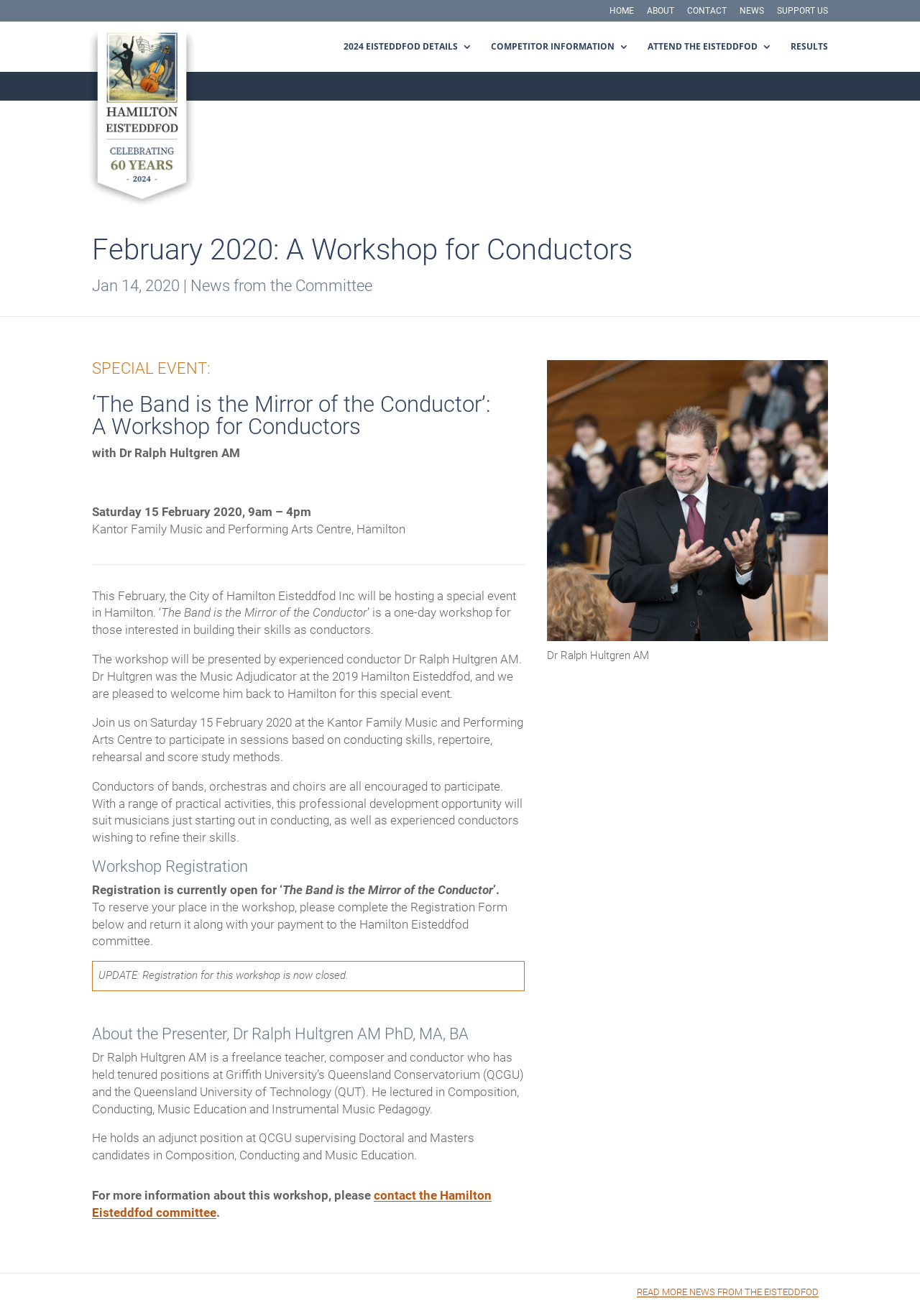Locate the bounding box coordinates of the region to be clicked to comply with the following instruction: "read more news from the Eisteddfod". The coordinates must be four float numbers between 0 and 1, in the form [left, top, right, bottom].

[0.682, 0.974, 0.9, 0.99]